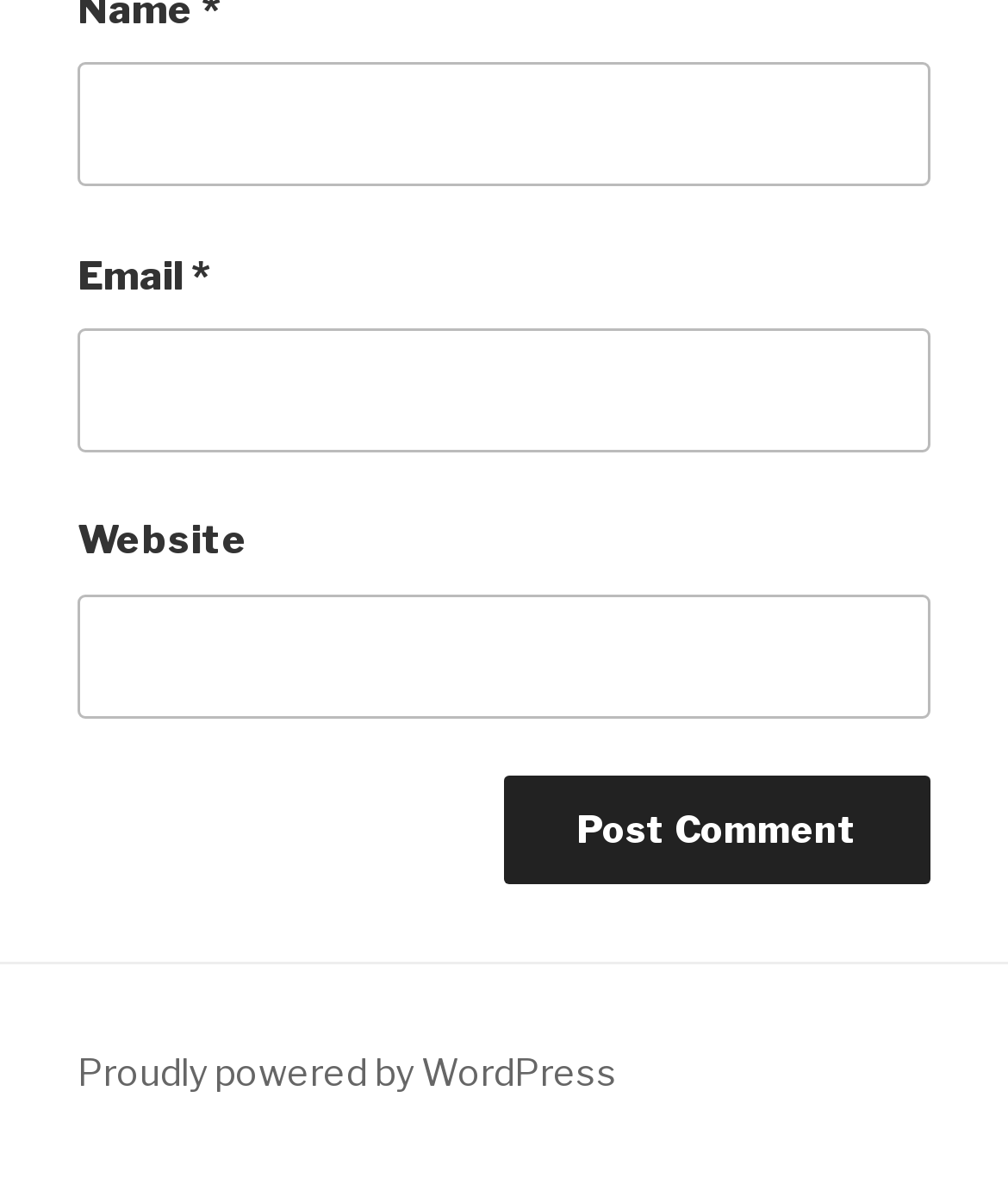Answer the following query with a single word or phrase:
What is the purpose of the 'Name' field?

To enter name